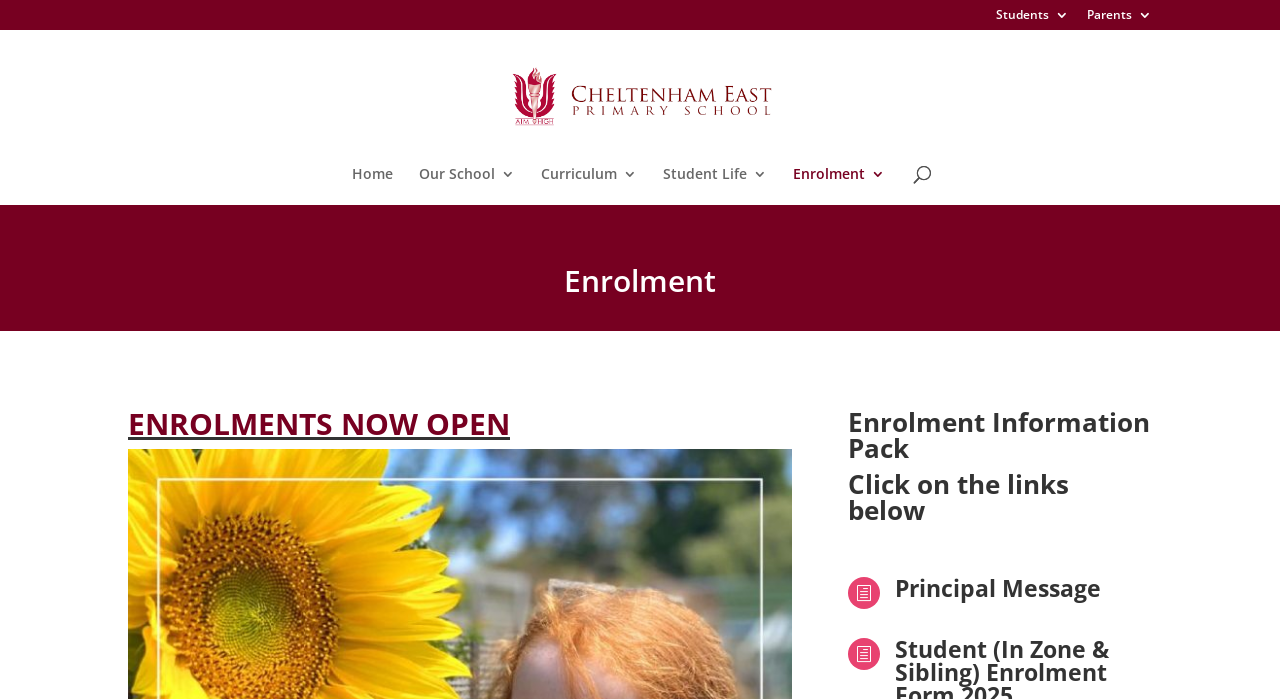How many headings are on the page?
Provide a detailed answer to the question using information from the image.

I counted the headings on the page, which are 'Enrolment', 'ENROLMENTS NOW OPEN', 'Enrolment Information Pack', 'Click on the links below', and 'Principal Message'. There are 5 headings in total.